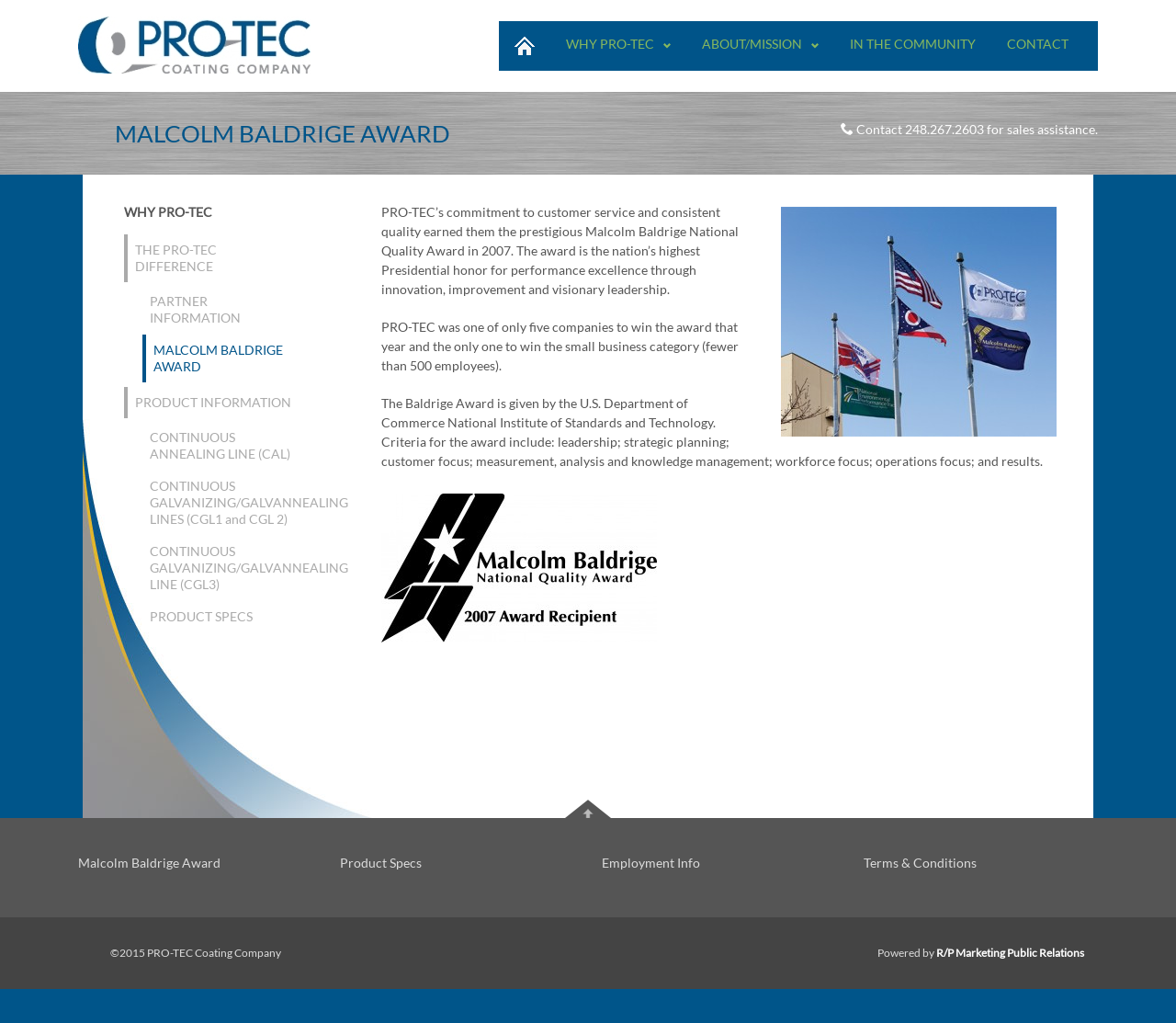Provide the bounding box coordinates in the format (top-left x, top-left y, bottom-right x, bottom-right y). All values are floating point numbers between 0 and 1. Determine the bounding box coordinate of the UI element described as: ABOUT/MISSION »

[0.584, 0.021, 0.709, 0.066]